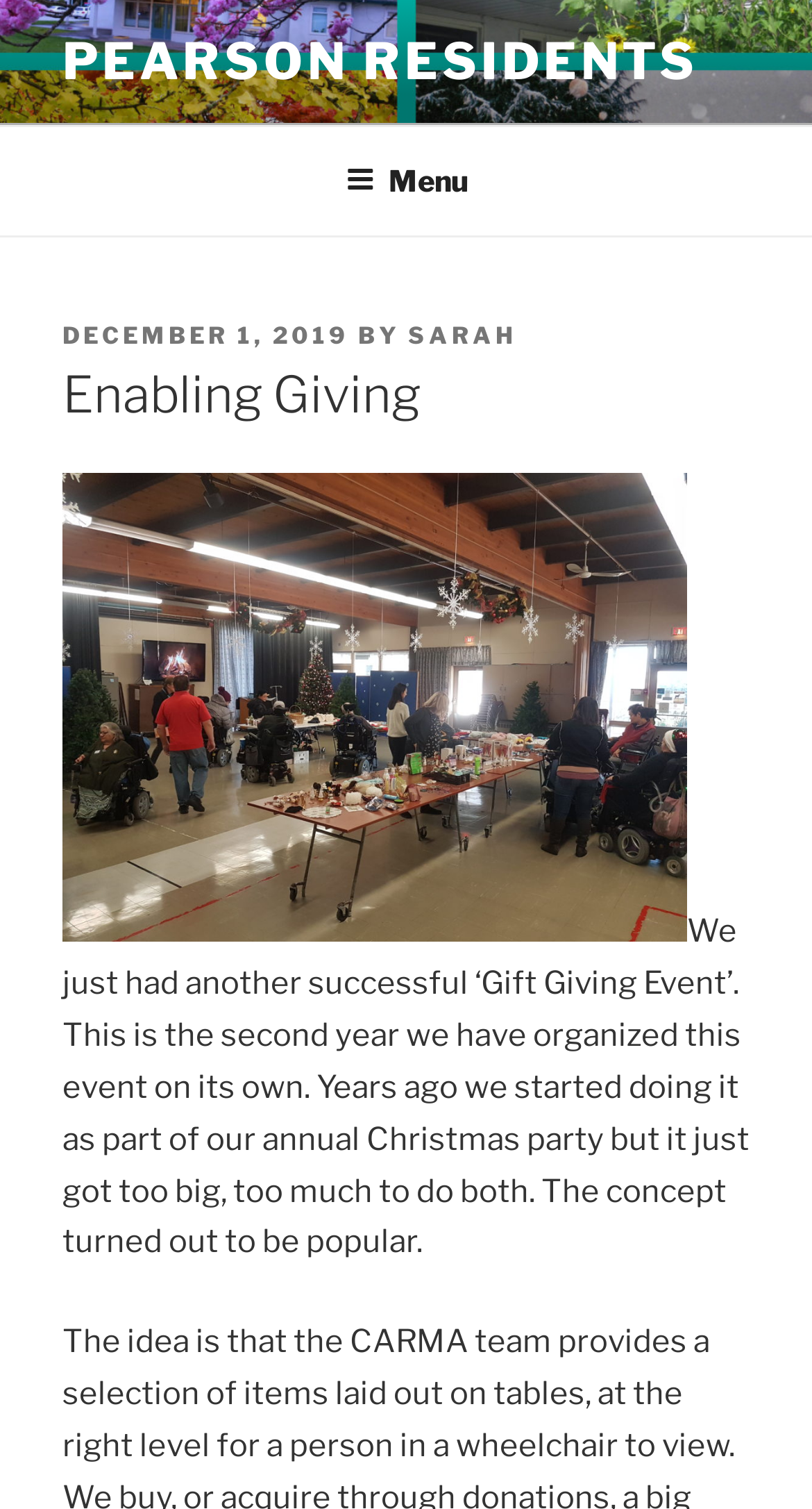What is the name of the author of the article?
From the image, respond with a single word or phrase.

SARAH